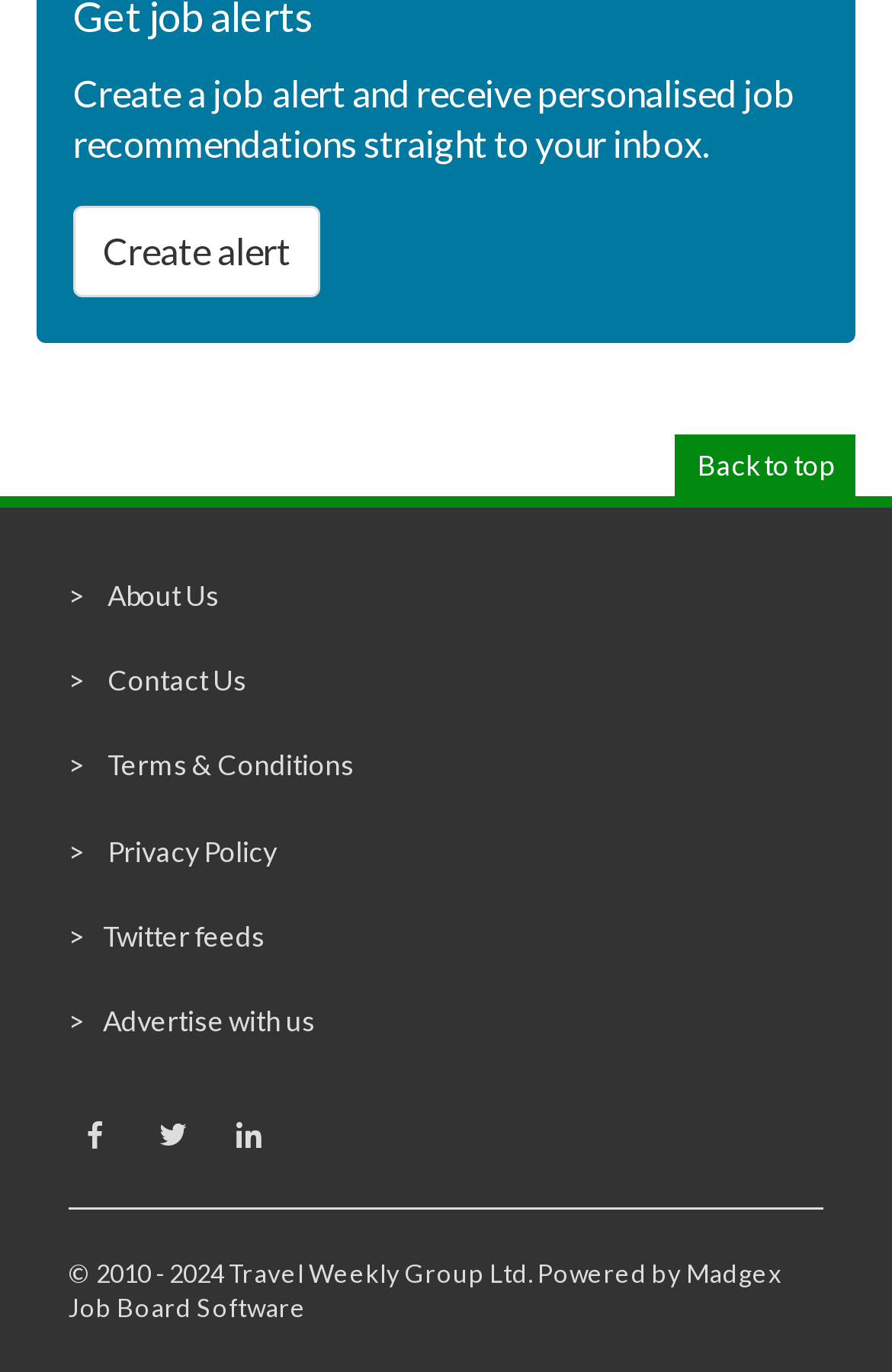What is the purpose of creating a job alert?
Refer to the screenshot and answer in one word or phrase.

Receive personalized job recommendations